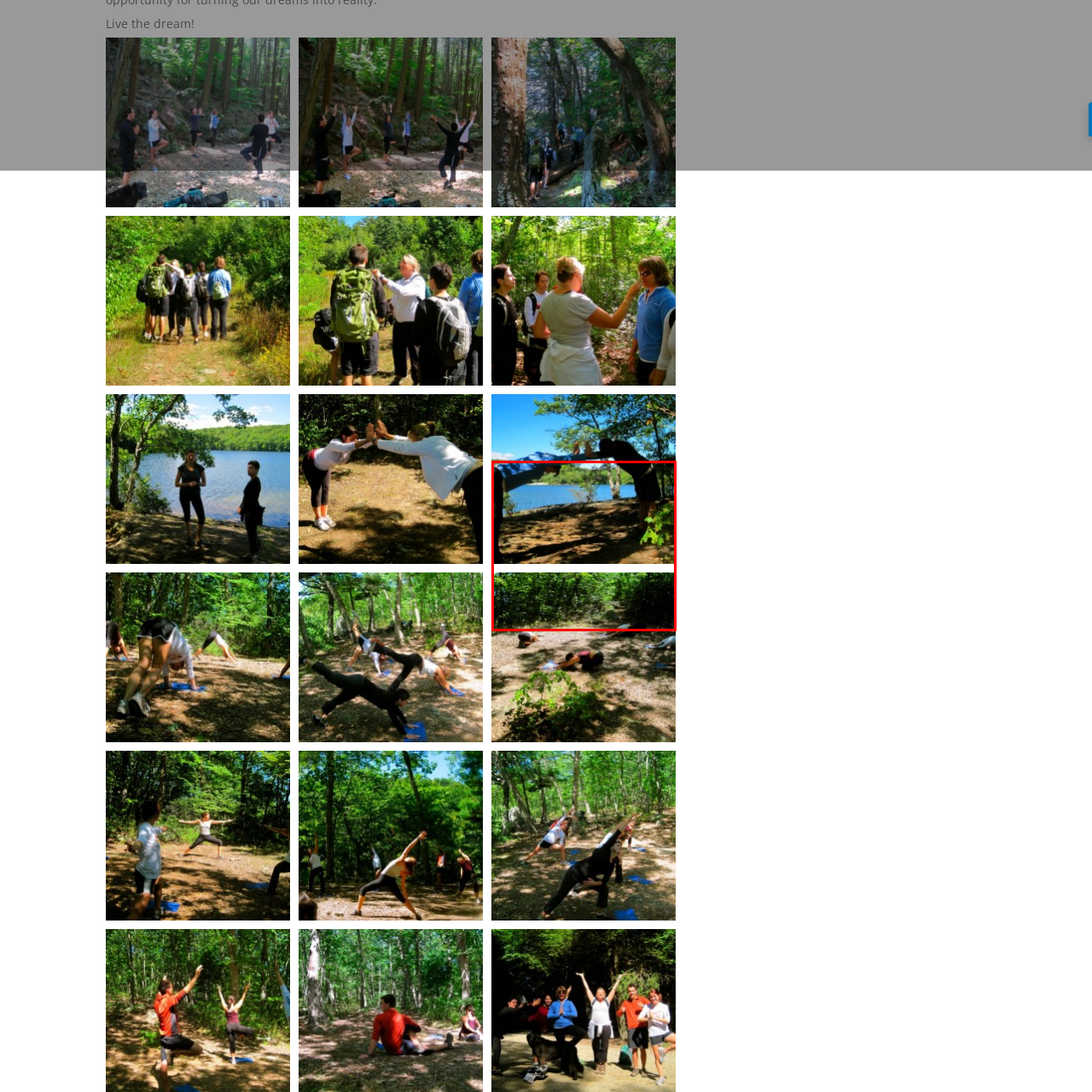Create a thorough and descriptive caption for the photo marked by the red boundary.

The image depicts two distinct scenes captured in nature. The top half shows two individuals engaged in an outdoor activity, possibly a form of yoga or stretching, set against a serene backdrop of a body of water. The sunlight filters through the trees, enhancing the tranquil atmosphere. The sandy ground adds to the natural setting, while the focus on the participants highlights their connection with the environment.

The bottom half of the image presents a contrasting scene of a wooded path. This area is densely populated with greenery, showcasing the lush foliage typical of a forest. A hint of sunlight breaks through the canopy, creating dappled patterns on the ground. The path appears inviting, encouraging exploration and adventure in the wilderness. Overall, the image beautifully captures the harmony between human activity and the natural world, emphasizing both the vibrancy and tranquility of outdoor spaces.